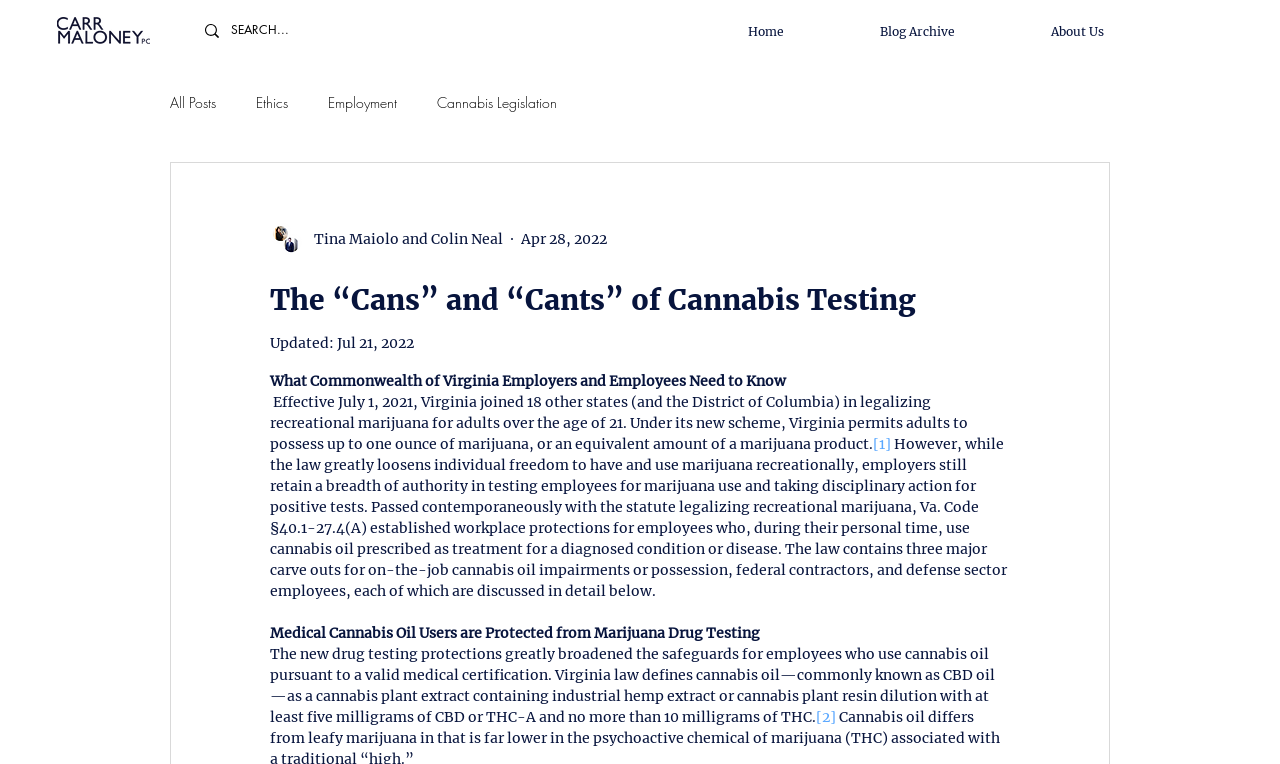Using the provided description Cannabis Legislation, find the bounding box coordinates for the UI element. Provide the coordinates in (top-left x, top-left y, bottom-right x, bottom-right y) format, ensuring all values are between 0 and 1.

[0.341, 0.121, 0.435, 0.146]